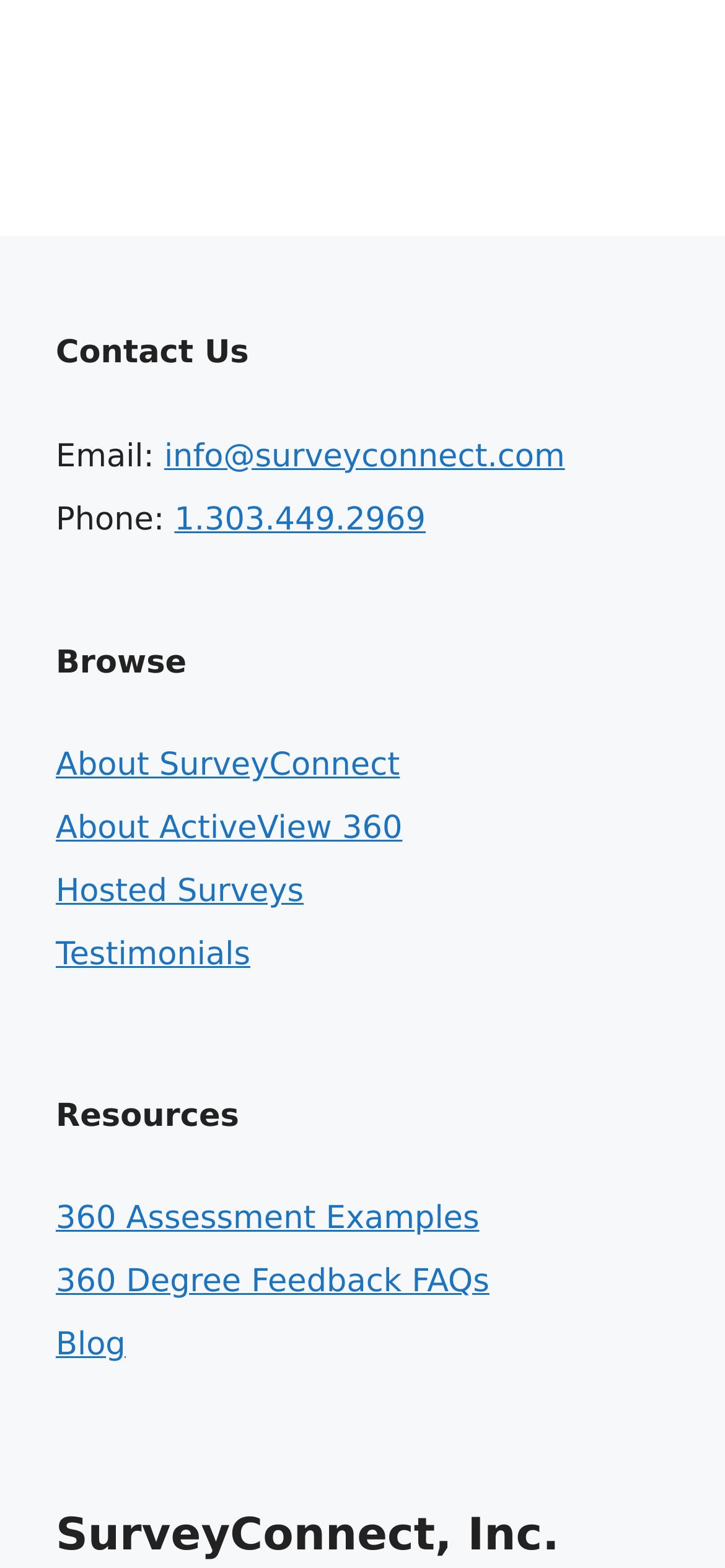Locate the bounding box coordinates of the element's region that should be clicked to carry out the following instruction: "Read the blog". The coordinates need to be four float numbers between 0 and 1, i.e., [left, top, right, bottom].

[0.077, 0.846, 0.173, 0.87]